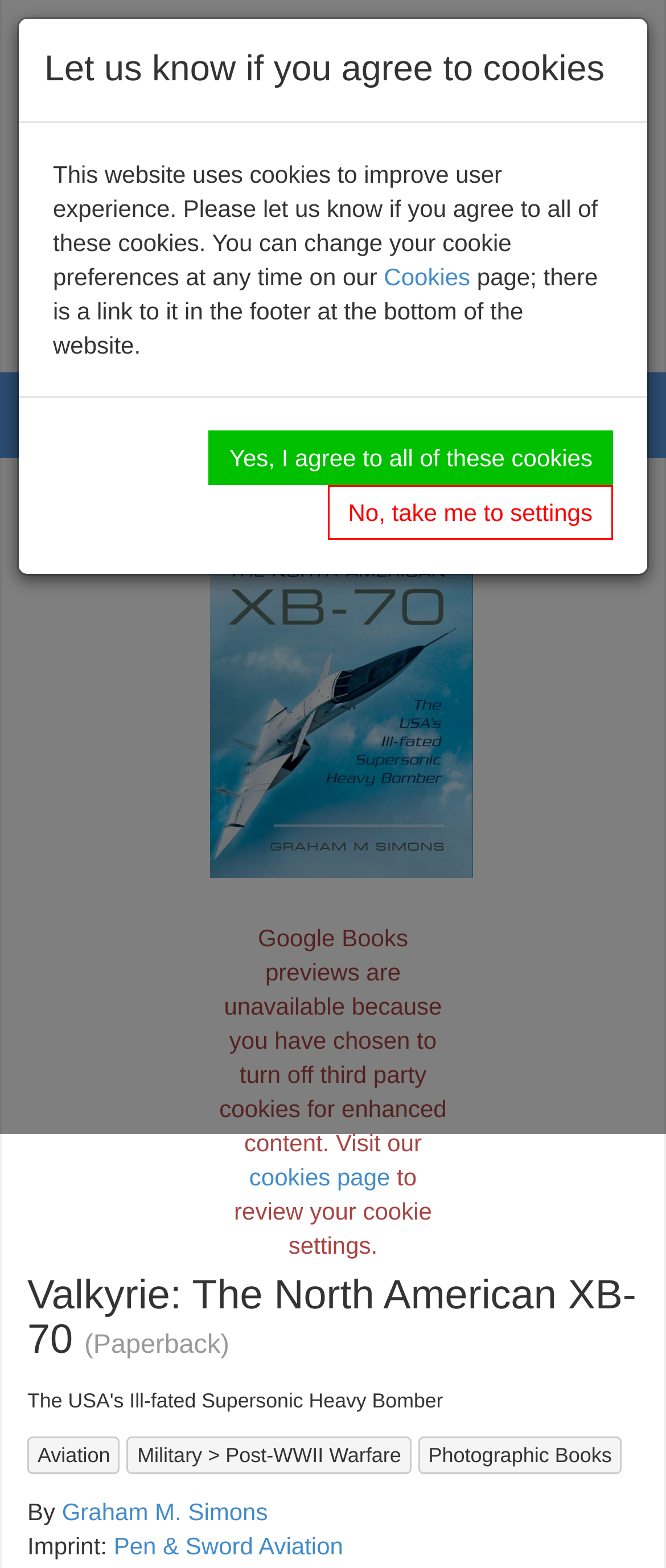Locate the coordinates of the bounding box for the clickable region that fulfills this instruction: "Contact Us".

[0.381, 0.091, 0.606, 0.109]